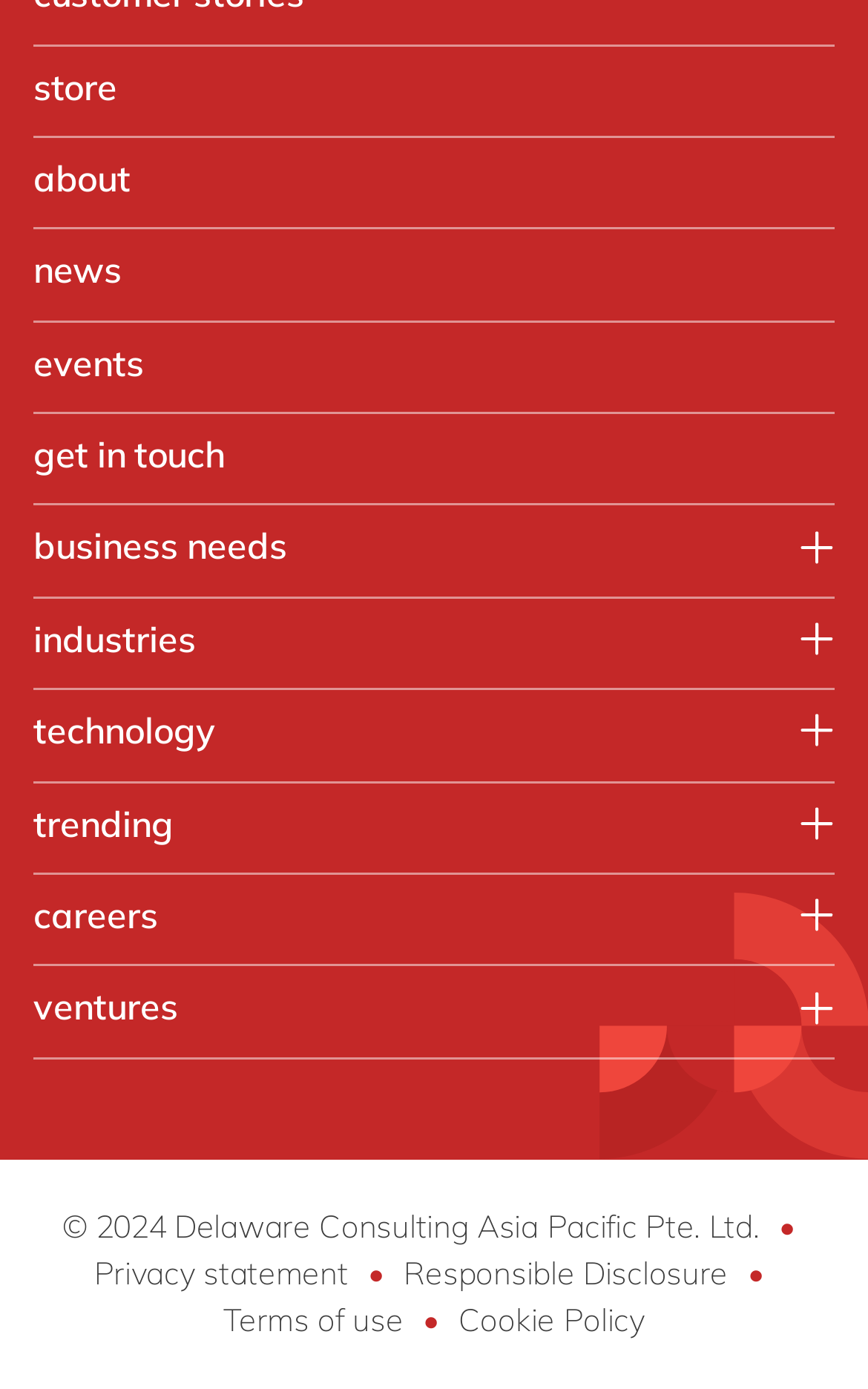Please specify the bounding box coordinates of the element that should be clicked to execute the given instruction: 'Expand the 'business needs' button'. Ensure the coordinates are four float numbers between 0 and 1, expressed as [left, top, right, bottom].

[0.038, 0.373, 0.962, 0.415]